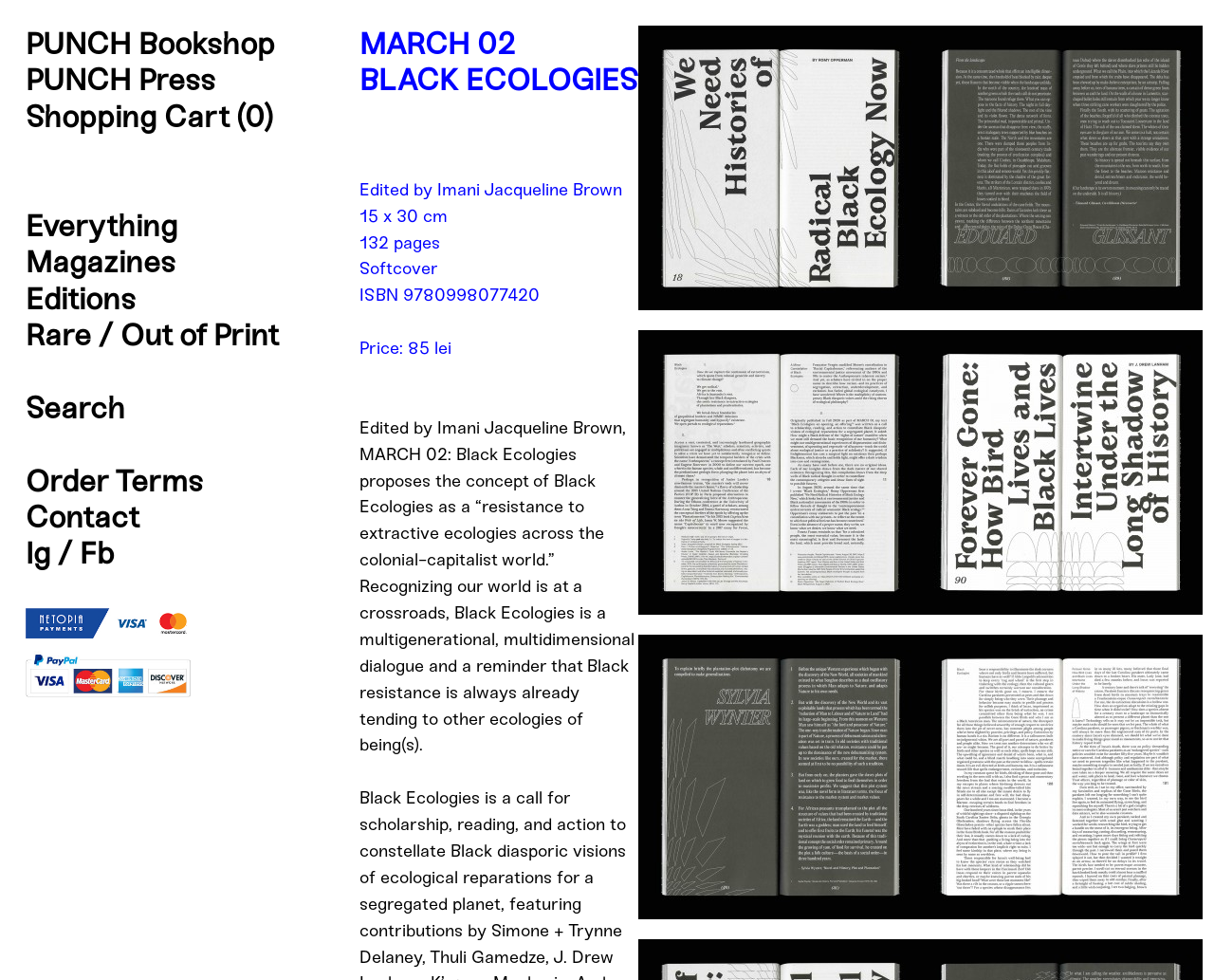What is the name of the bookshop?
Using the details shown in the screenshot, provide a comprehensive answer to the question.

The top navigation bar has a link with the text 'PUNCH Bookshop', which suggests that it is the name of the bookshop.